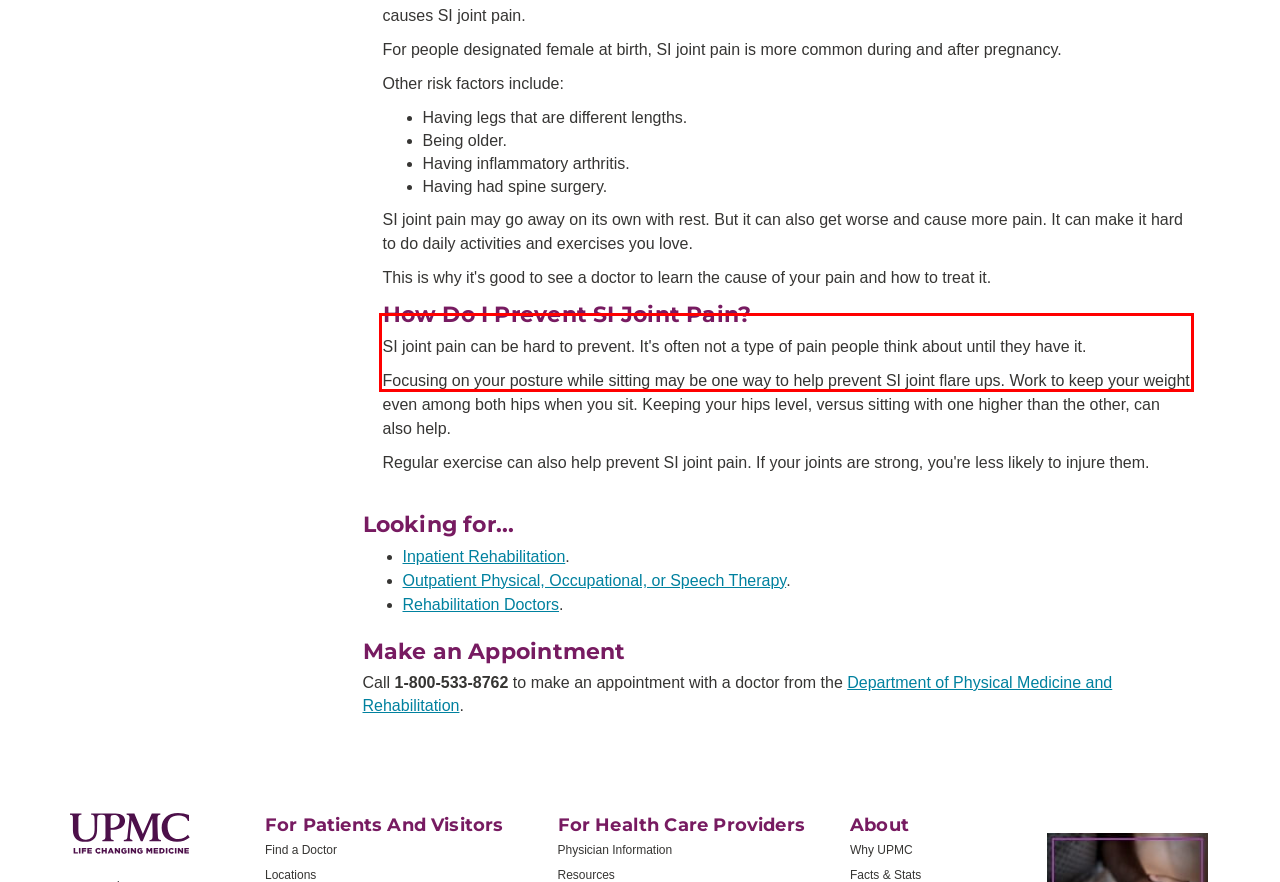Inspect the webpage screenshot that has a red bounding box and use OCR technology to read and display the text inside the red bounding box.

Focusing on your posture while sitting may be one way to help prevent SI joint flare ups. Work to keep your weight even among both hips when you sit. Keeping your hips level, versus sitting with one higher than the other, can also help.